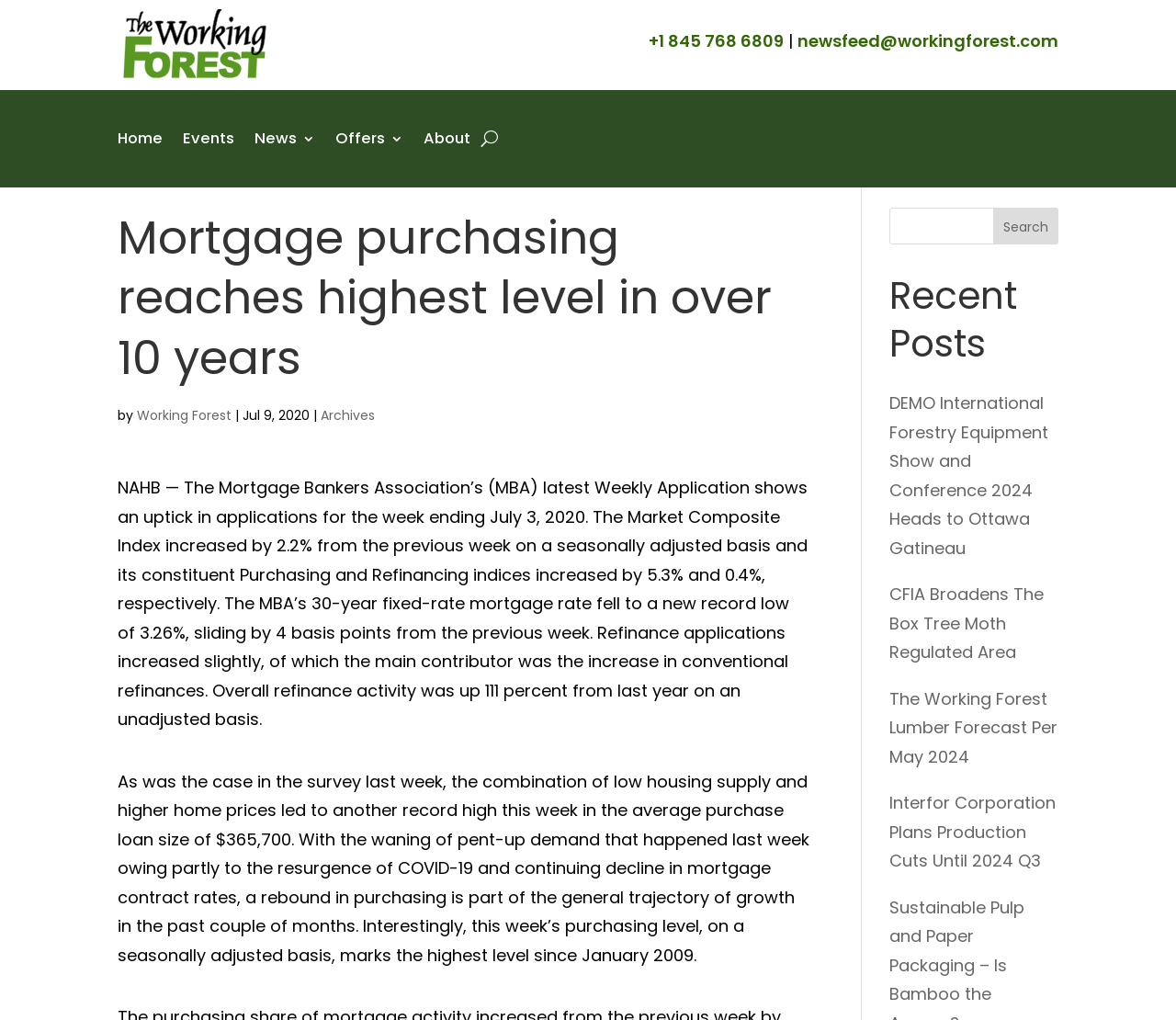Refer to the image and offer a detailed explanation in response to the question: What is the topic of the recent post at the bottom?

I found the answer by looking at the link elements at the bottom of the webpage, which list recent posts, and the fourth one is 'Interfor Corporation Plans Production Cuts Until 2024 Q3'.